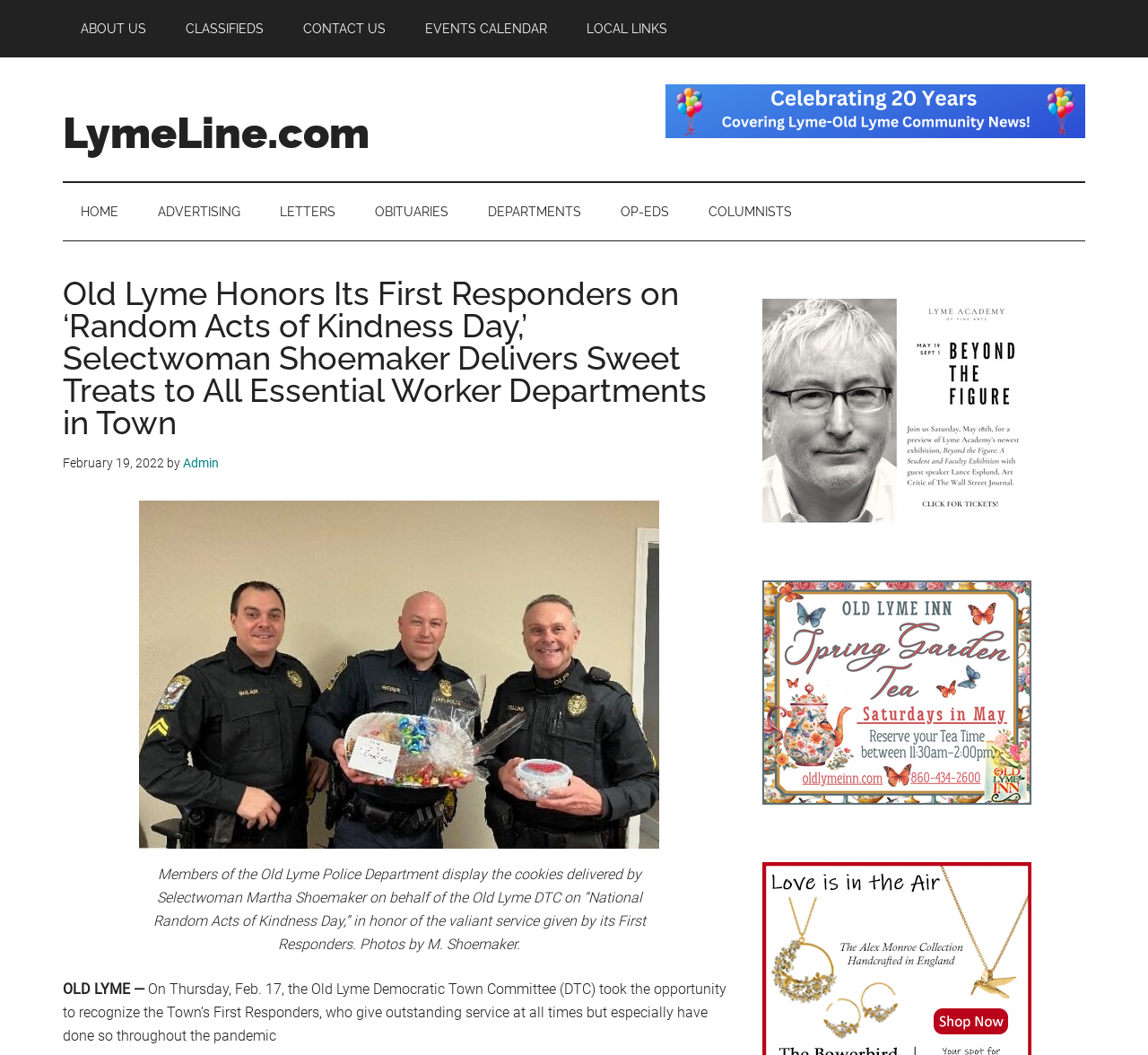Identify the bounding box coordinates of the specific part of the webpage to click to complete this instruction: "Check 'EVENTS CALENDAR'".

[0.355, 0.0, 0.492, 0.054]